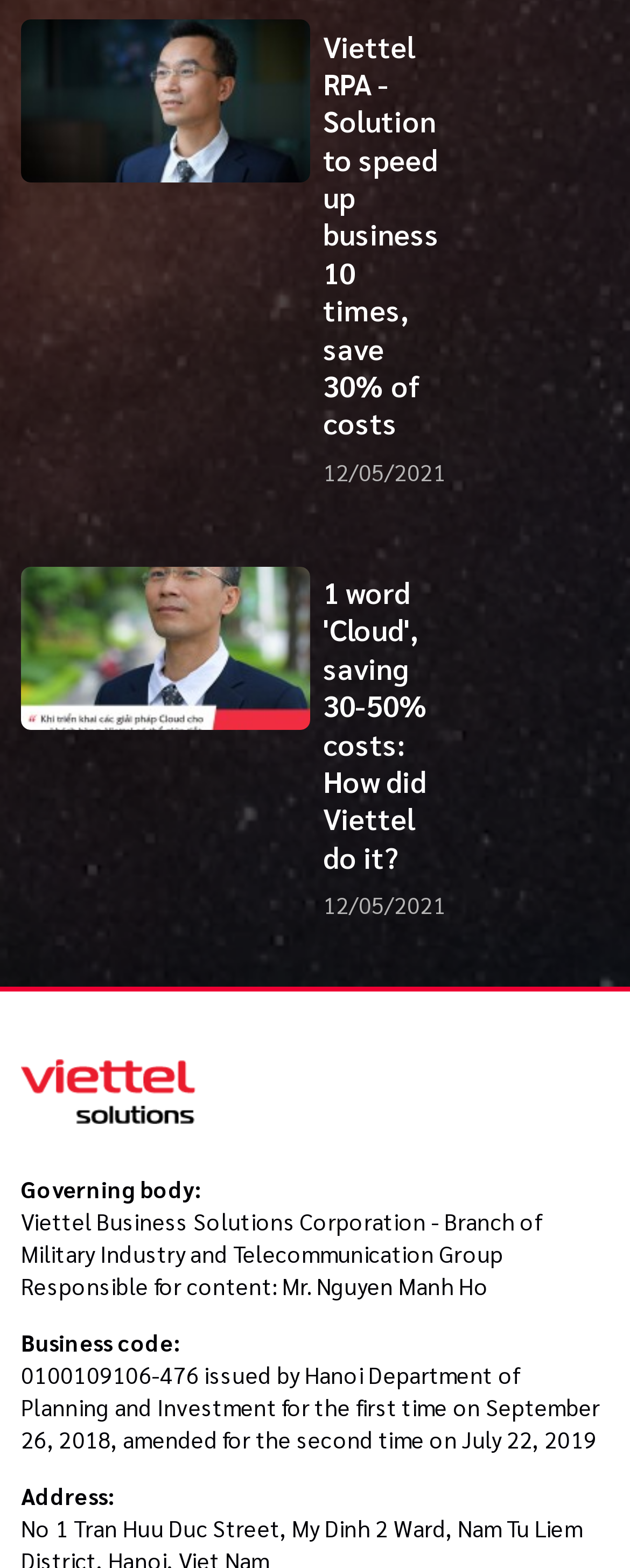How many news articles are on the page?
Please provide a comprehensive and detailed answer to the question.

I found the number of news articles by counting the link elements with OCR text that appears to be news article titles. There are two such links on the page.